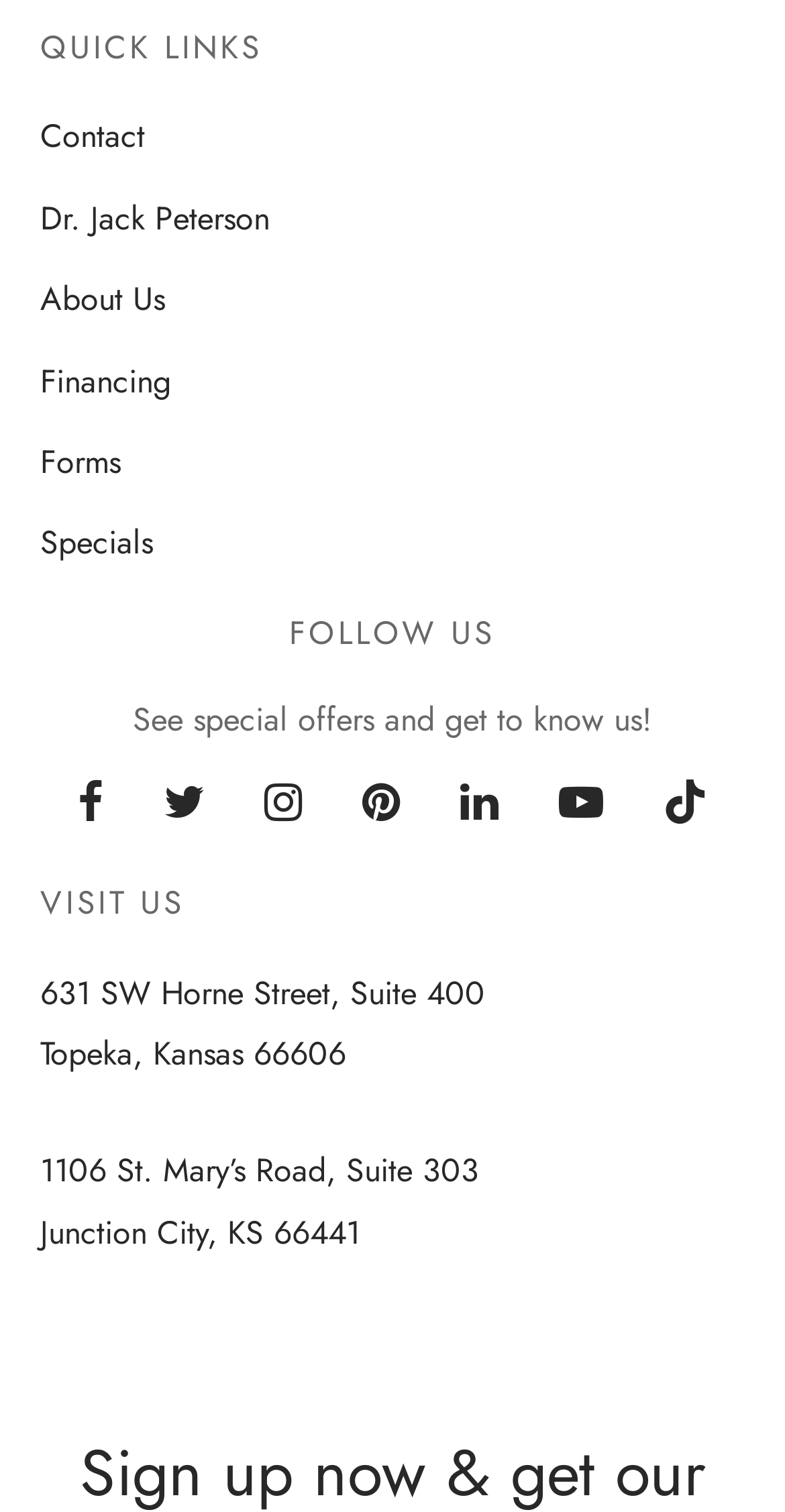Highlight the bounding box coordinates of the region I should click on to meet the following instruction: "Follow on Facebook".

[0.074, 0.497, 0.158, 0.566]